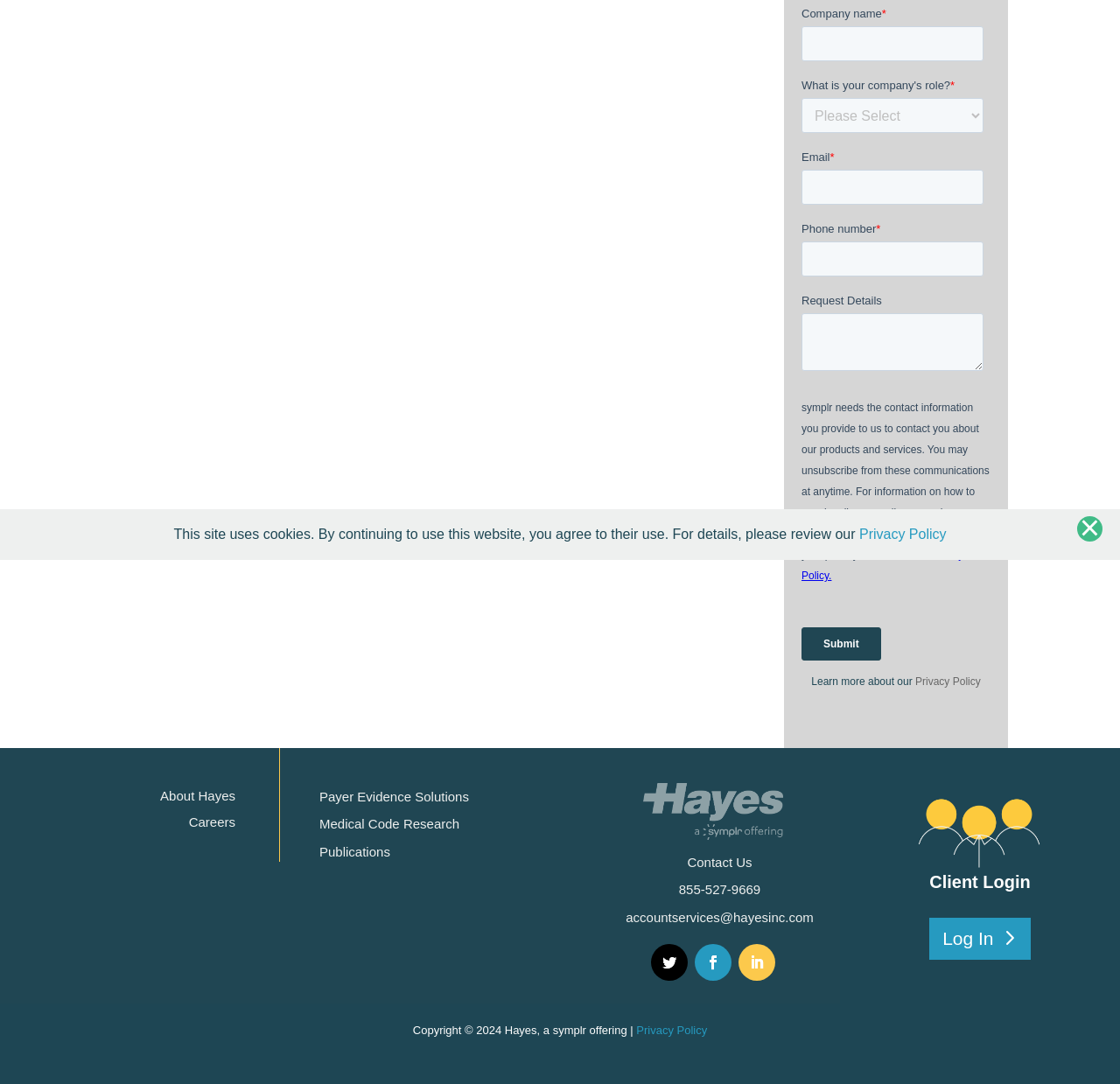Given the element description "About Hayes" in the screenshot, predict the bounding box coordinates of that UI element.

[0.143, 0.727, 0.21, 0.741]